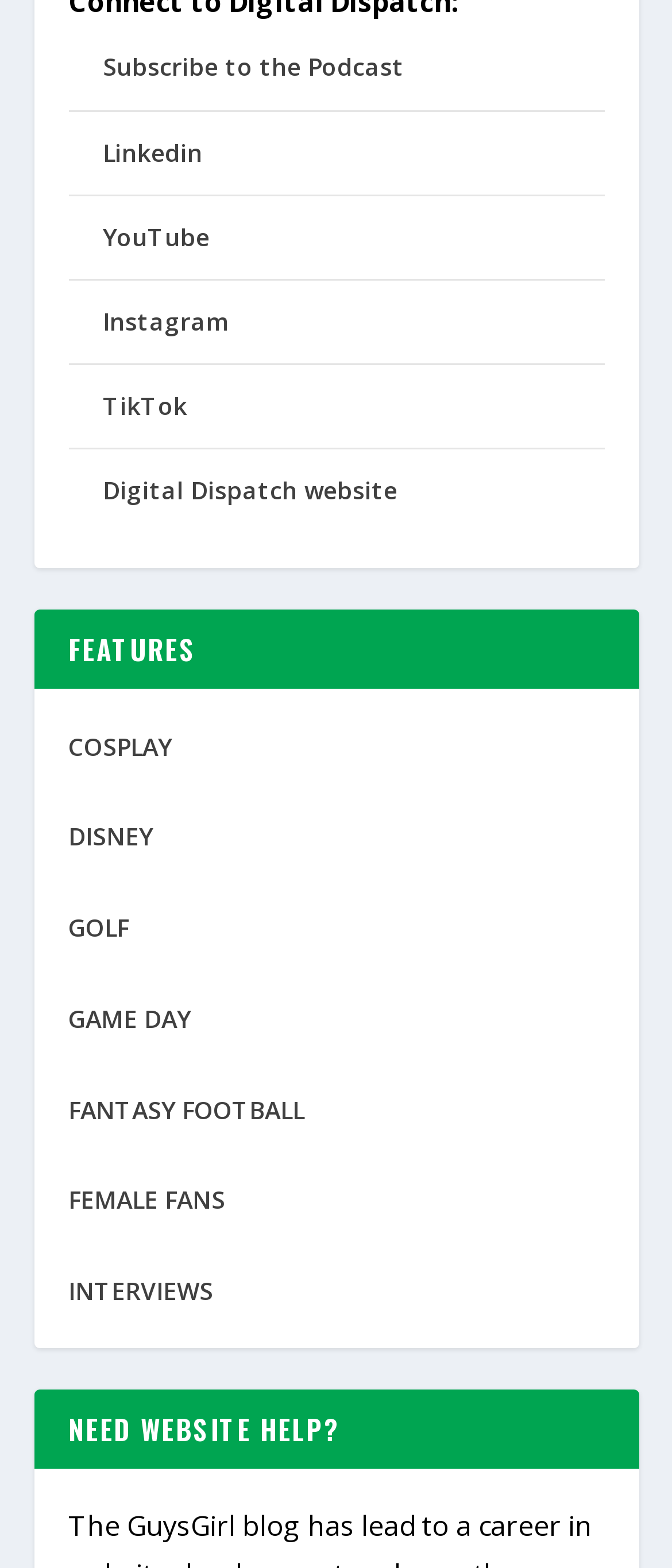What is the last category listed under FEATURES?
Deliver a detailed and extensive answer to the question.

I looked at the links under the 'FEATURES' heading and found that the last category listed is INTERVIEWS.